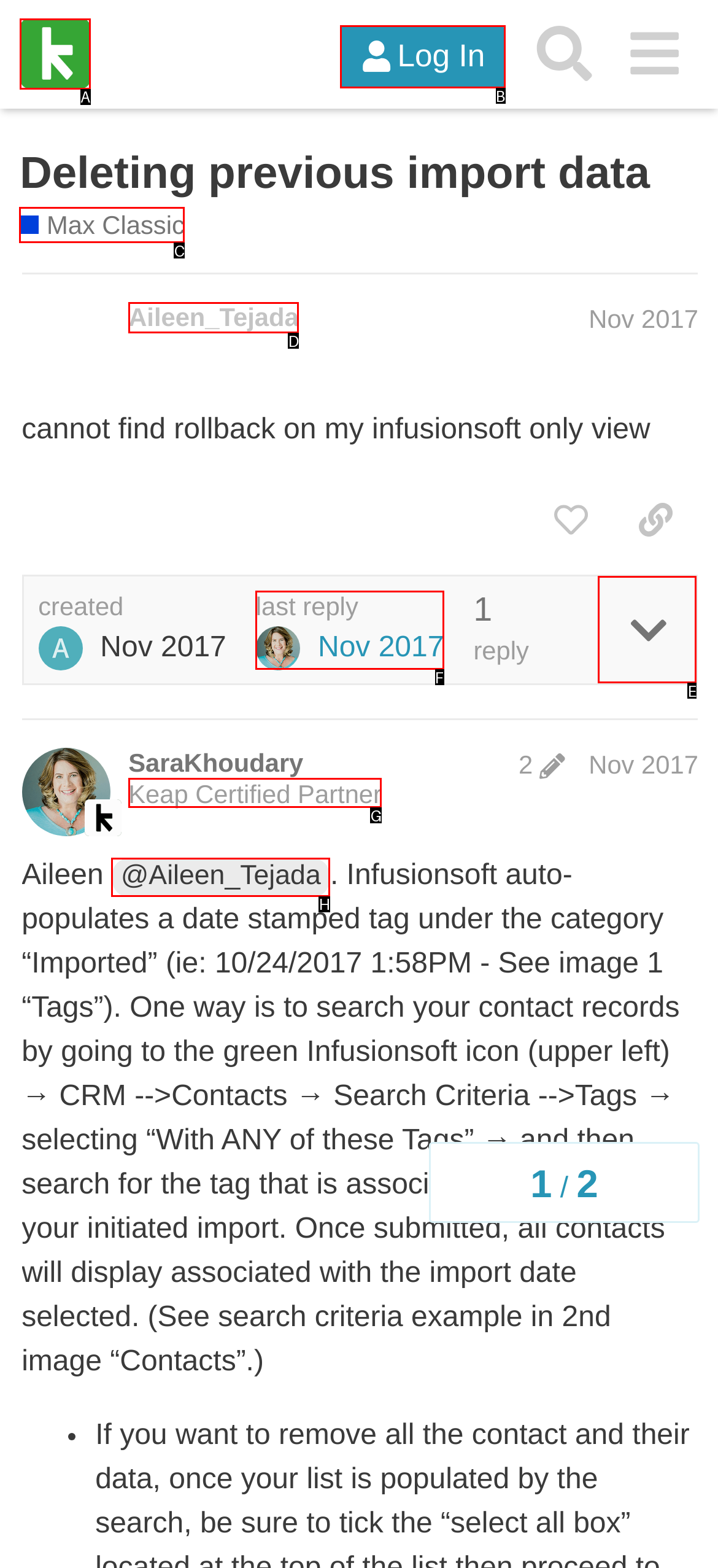Select the appropriate bounding box to fulfill the task: Visit the Max Classic Help Center Respond with the corresponding letter from the choices provided.

C